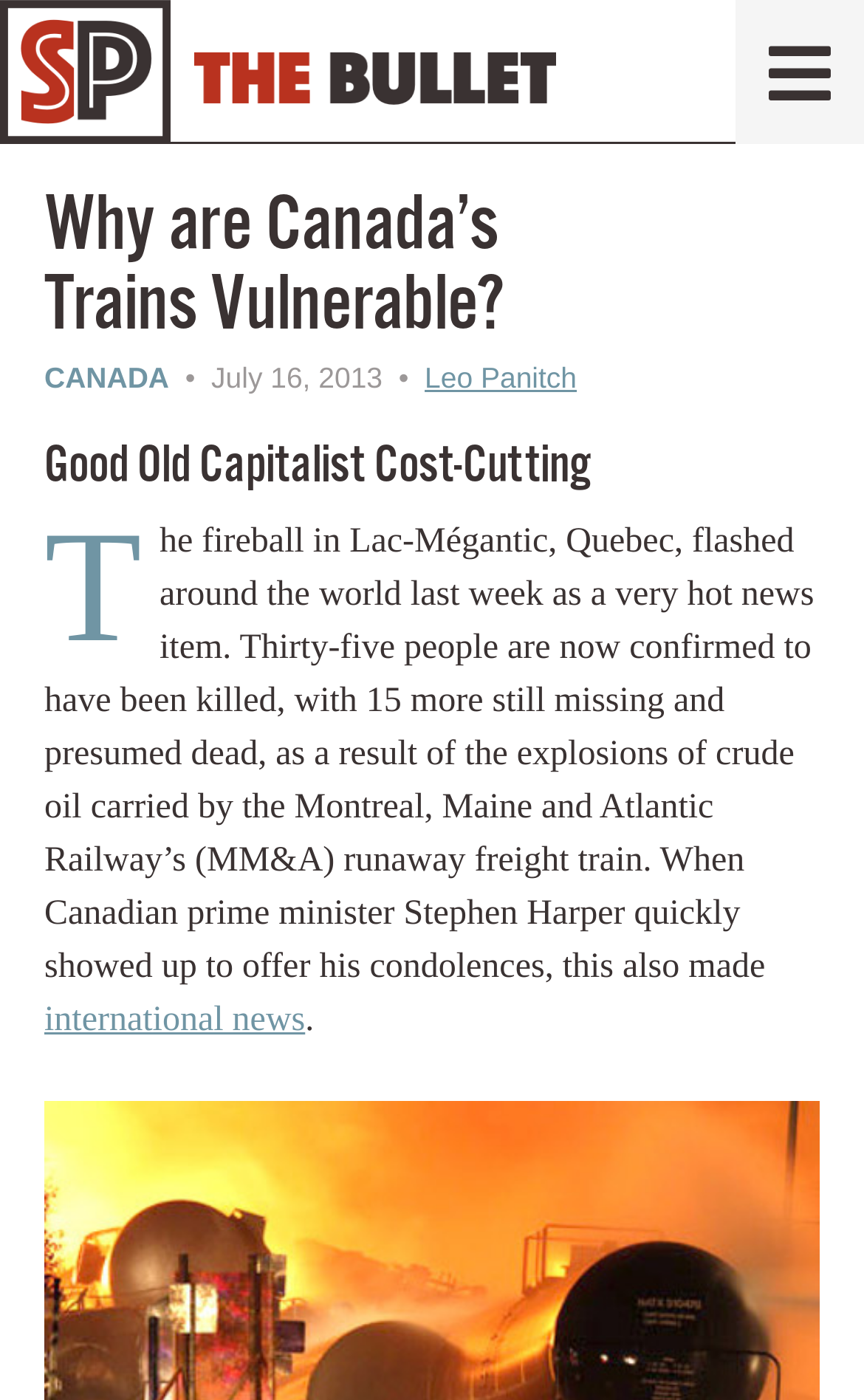Craft a detailed narrative of the webpage's structure and content.

The webpage appears to be an article from "The Bullet" with a focus on a news story about a train accident in Lac-Mégantic, Quebec. At the top left of the page, there is an image of the "Socialist Project" logo, and next to it, an image of "The Bullet" logo. On the top right, there is a "Menu" link.

Below the logos, the main content of the article begins with a heading that reads "Why are Canada’s Trains Vulnerable?" followed by a subheading with links to "CANADA" and the author's name, "Leo Panitch", along with the date "July 16, 2013".

The main article is divided into sections, with the first section titled "Good Old Capitalist Cost-Cutting". This section contains a block of text that describes the train accident, including the number of confirmed deaths and missing people. The text also mentions Canadian Prime Minister Stephen Harper's visit to the site.

There is a link to "international news" at the bottom of the article section. Overall, the webpage has a simple layout with a focus on the article's content.